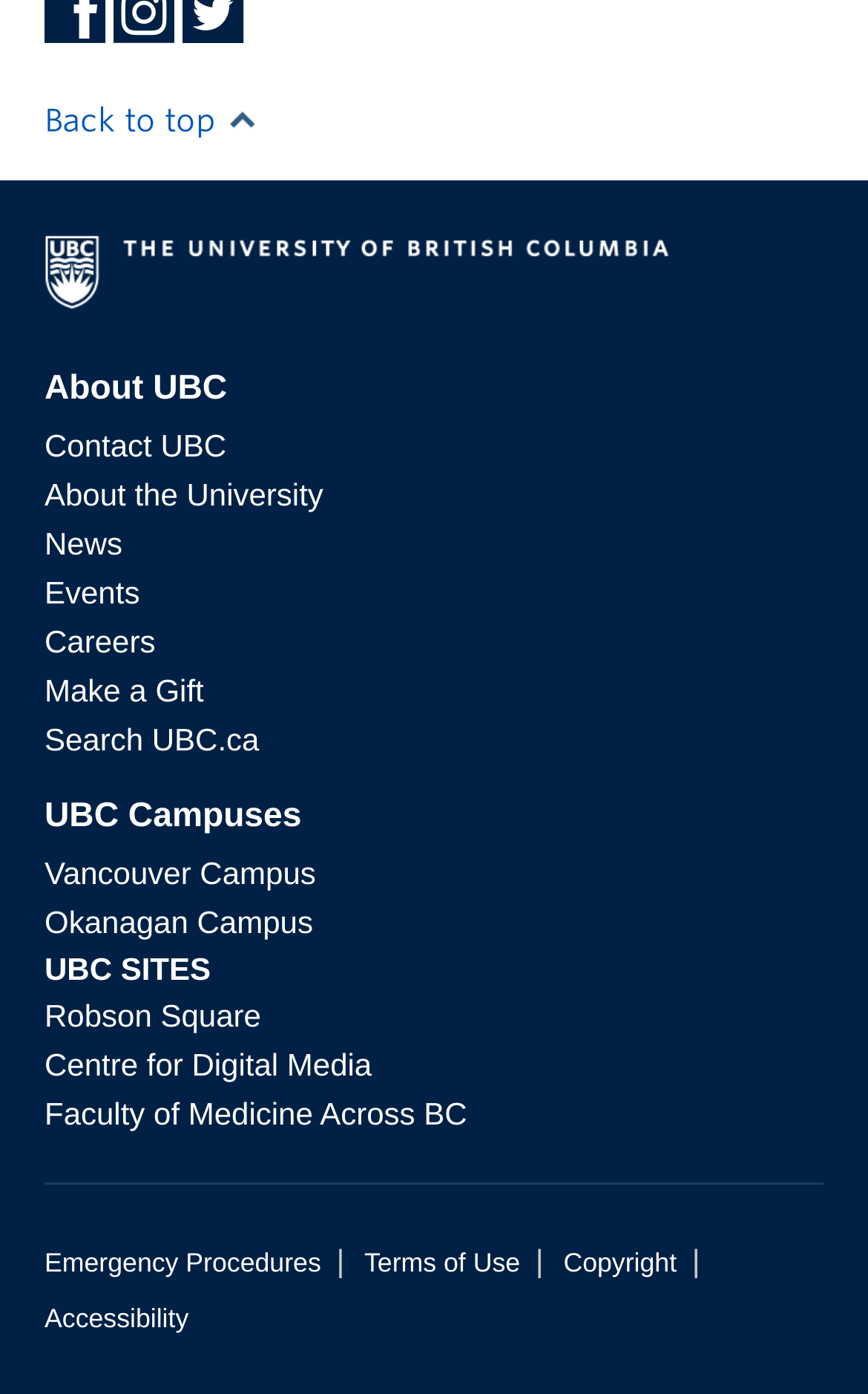Determine the coordinates of the bounding box that should be clicked to complete the instruction: "Click on Win Prizes With Online Slot Machine Excitement!". The coordinates should be represented by four float numbers between 0 and 1: [left, top, right, bottom].

None